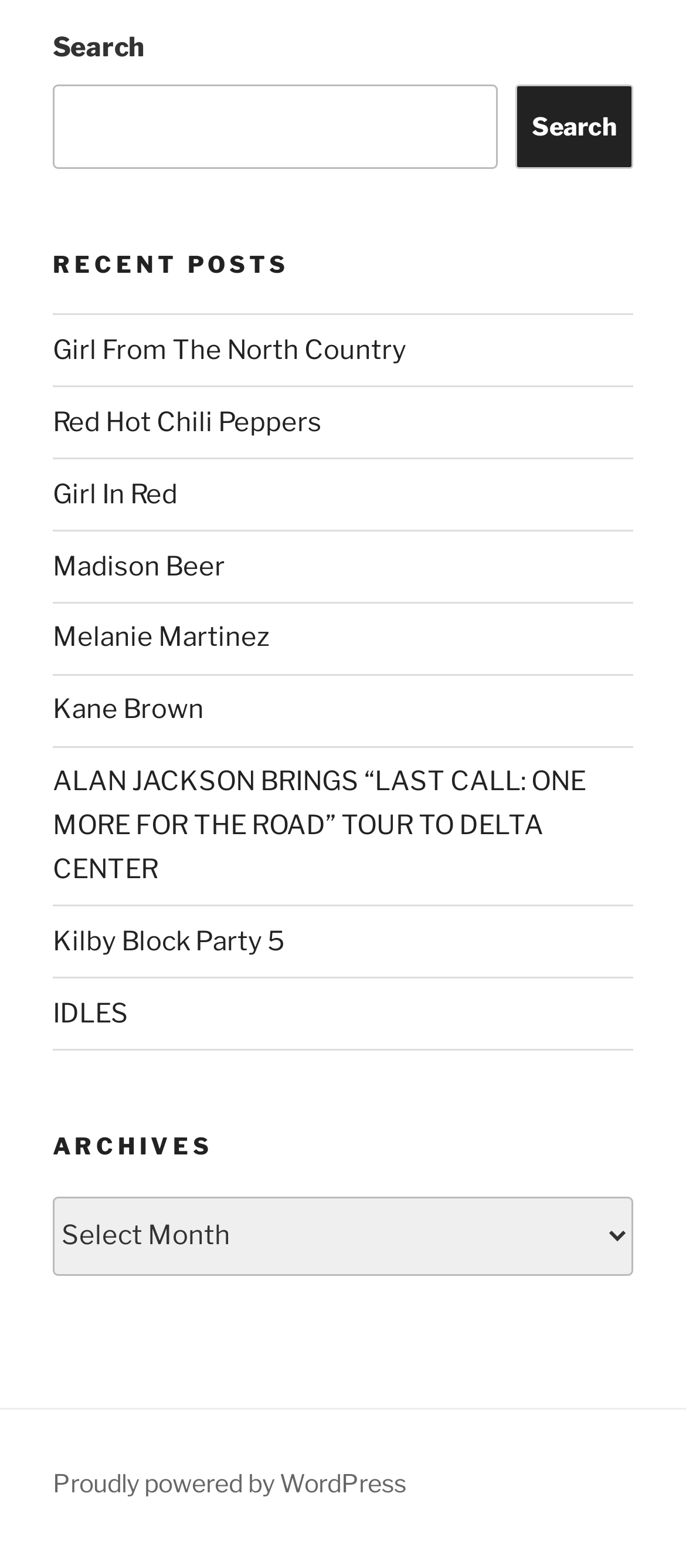Provide a one-word or one-phrase answer to the question:
What type of content is listed under 'Recent Posts'?

Blog posts